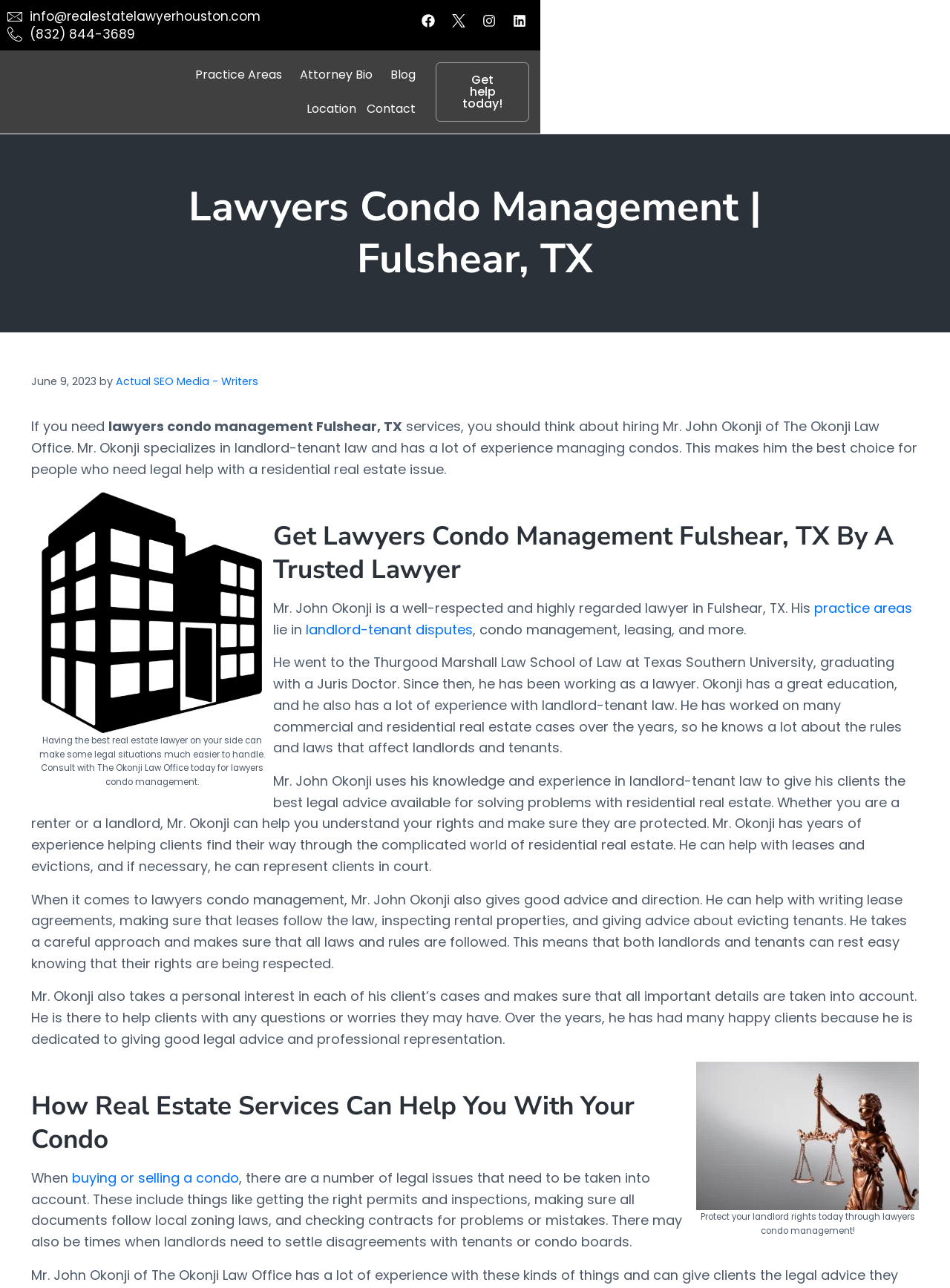Please locate the bounding box coordinates of the element that should be clicked to complete the given instruction: "Contact the lawyer through email".

[0.008, 0.006, 0.274, 0.02]